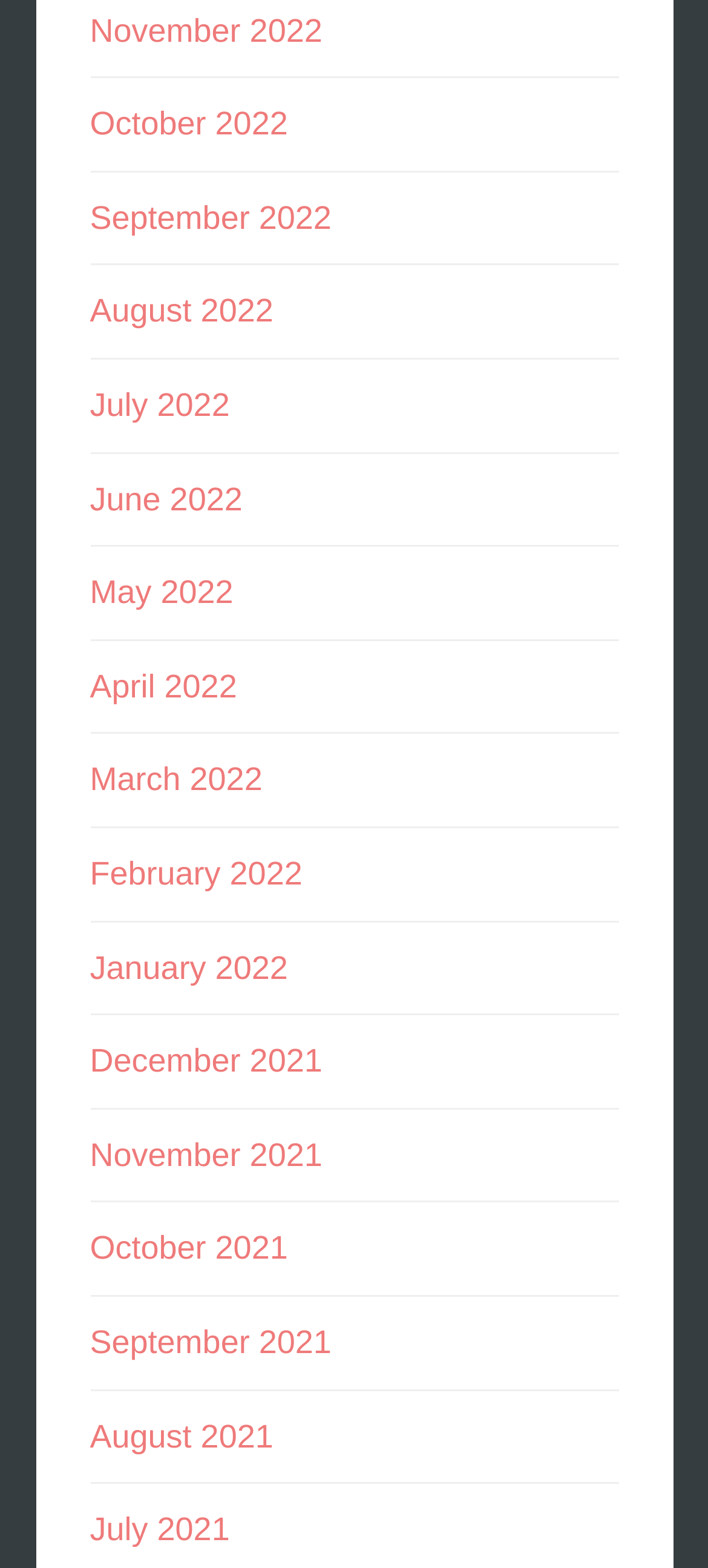Answer the question with a single word or phrase: 
How many months are listed in 2022?

12